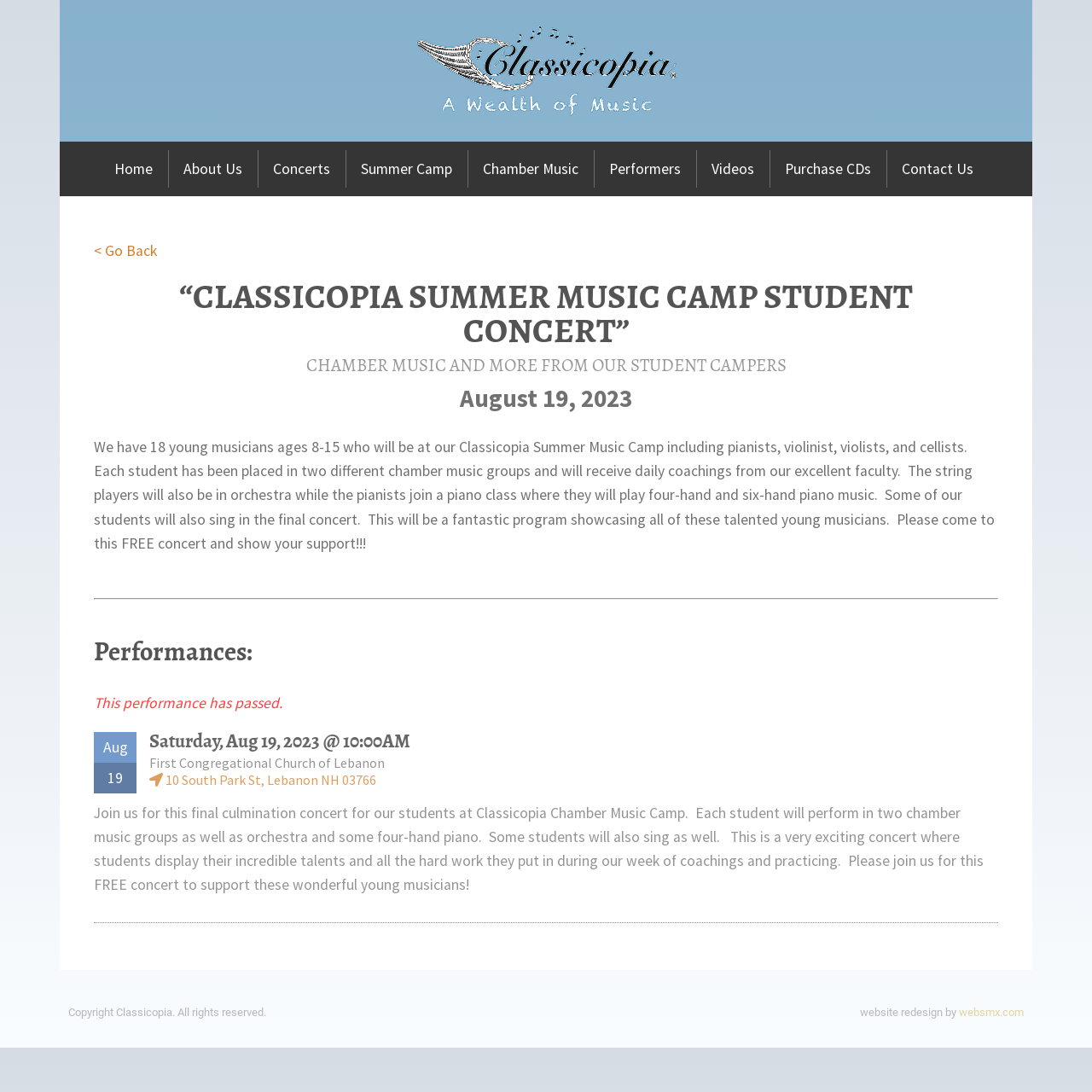Given the description 繁體中文, predict the bounding box coordinates of the UI element. Ensure the coordinates are in the format (top-left x, top-left y, bottom-right x, bottom-right y) and all values are between 0 and 1.

None